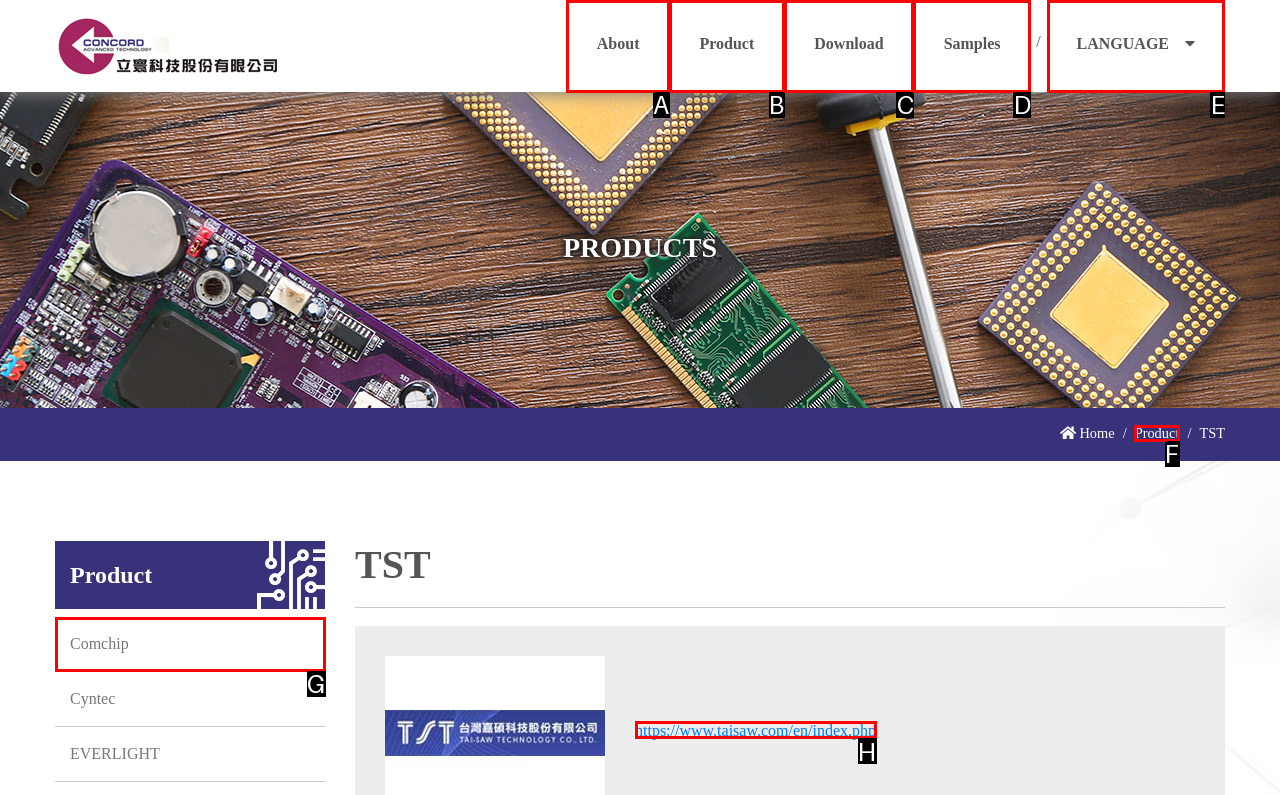Point out the HTML element I should click to achieve the following: Switch to a different language Reply with the letter of the selected element.

E